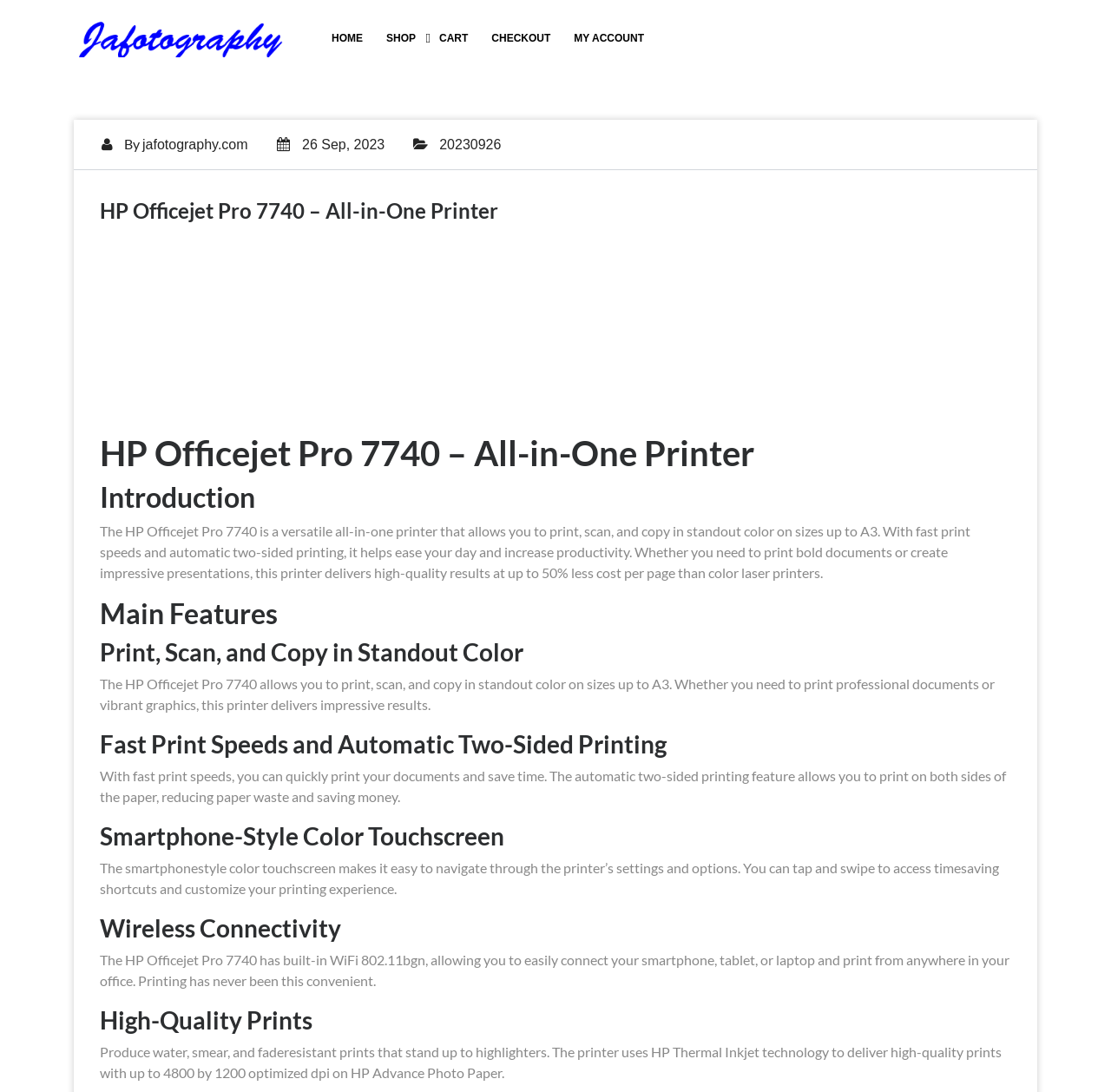Pinpoint the bounding box coordinates of the area that must be clicked to complete this instruction: "View my account".

[0.507, 0.018, 0.589, 0.052]